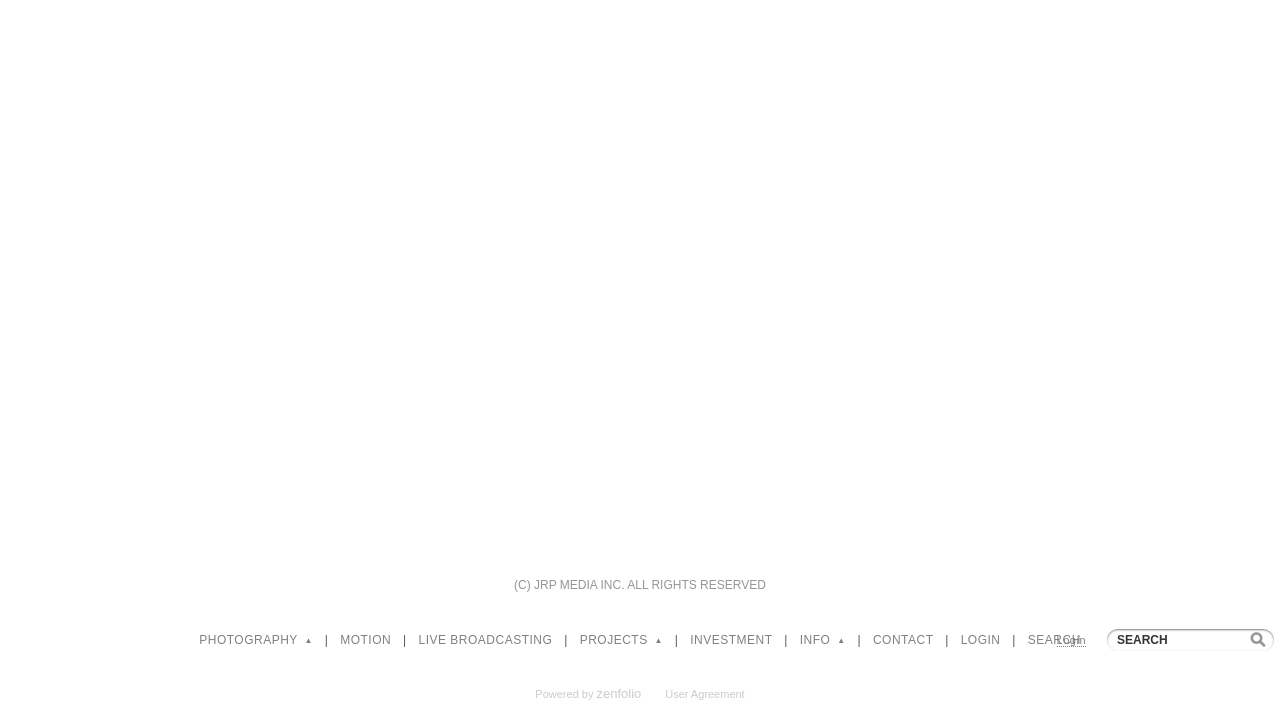From the webpage screenshot, predict the bounding box of the UI element that matches this description: "LIVE BROADCASTING".

[0.321, 0.88, 0.441, 0.913]